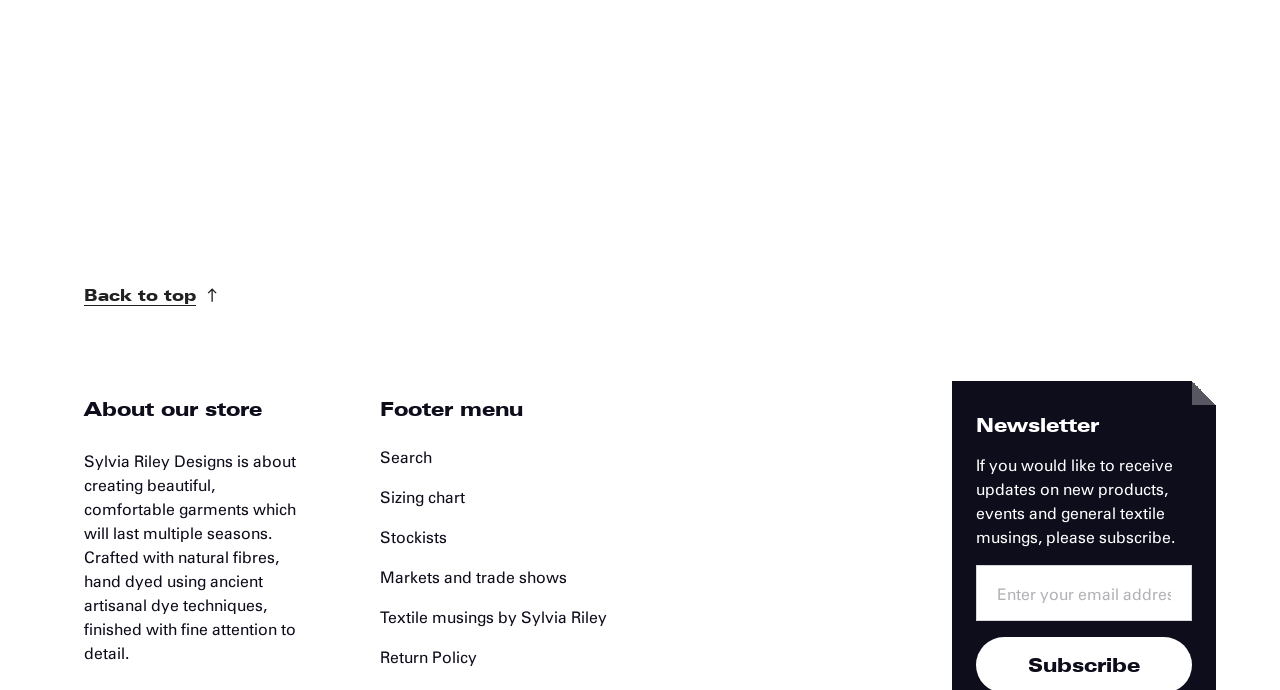Locate the bounding box coordinates of the element I should click to achieve the following instruction: "View the sizing chart".

[0.297, 0.692, 0.363, 0.75]